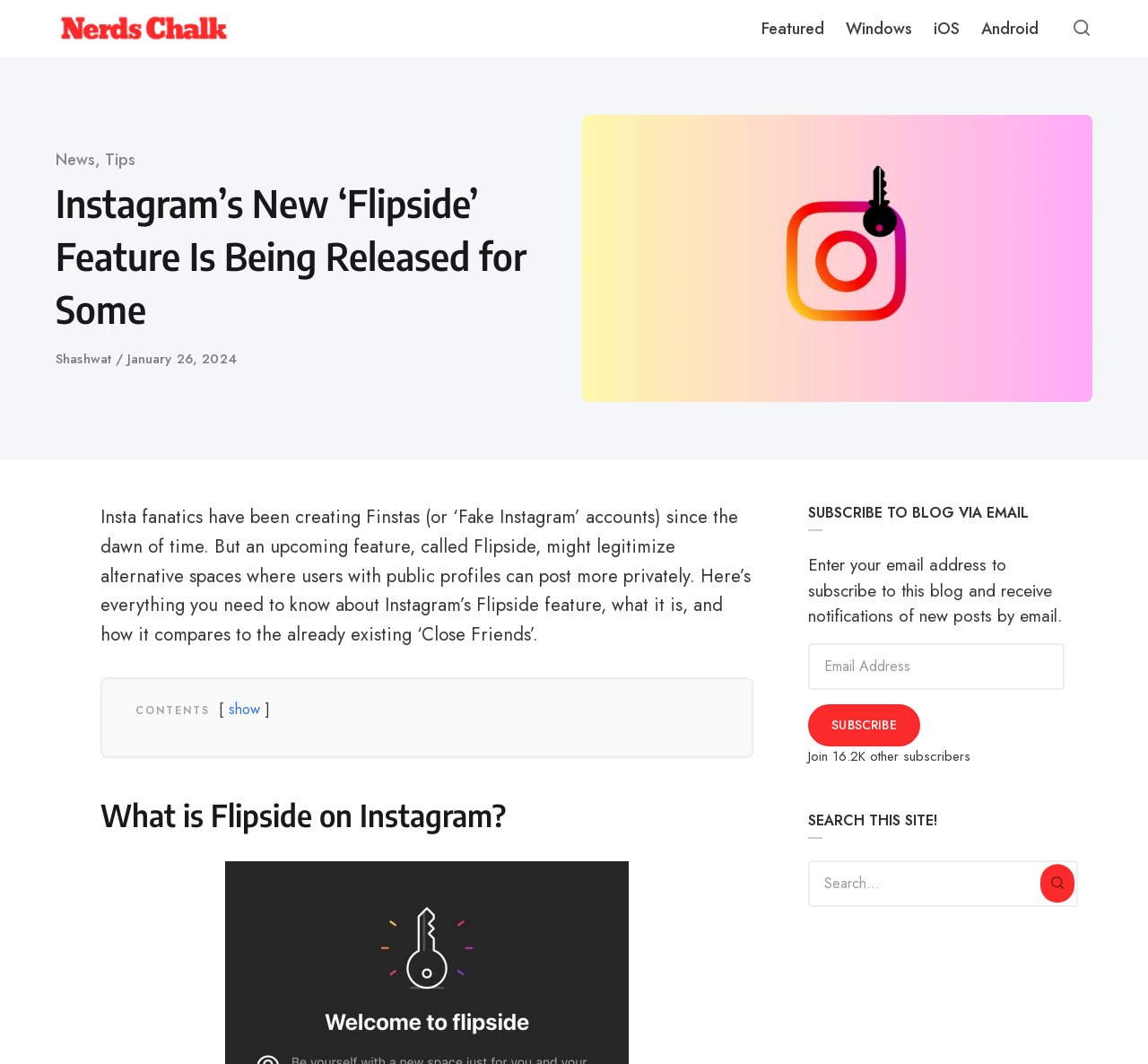Provide an in-depth description of the elements and layout of the webpage.

The webpage appears to be an article about Instagram's new feature called Flipside. At the top, there is a header section with links to "Nerds Chalk" and other categories like "Featured", "Windows", "iOS", and "Android". Below this, there is a search button and a header with the title "Instagram’s New ‘Flipside’ Feature Is Being Released for Some".

The main content of the article is divided into sections. The first section has a heading "What is Flipside on Instagram?" and a paragraph of text that explains the concept of Flipside and its purpose. 

On the right side of the page, there is a section with a heading "SUBSCRIBE TO BLOG VIA EMAIL" where users can enter their email address to subscribe to the blog. Below this, there is a search bar with a button to search the site.

There is also an image on the page, but its content is not specified. The article appears to be written by an author named Shashwat and was published on January 26, 2024.